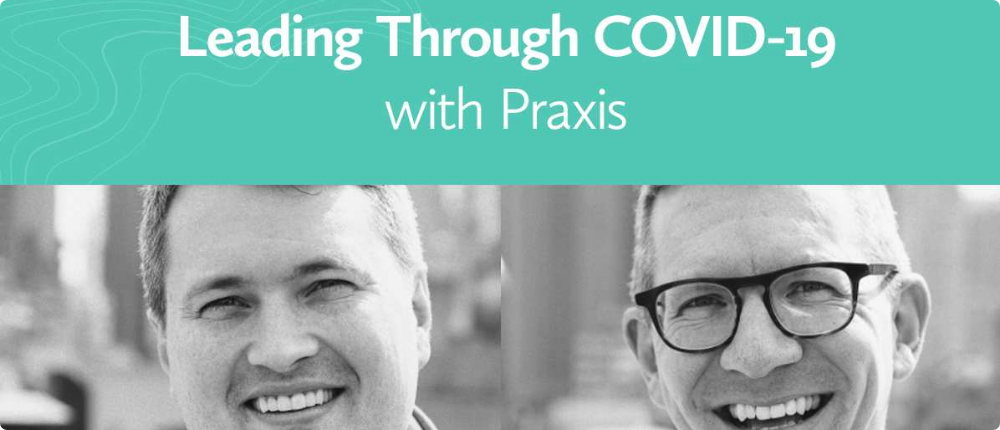Elaborate on the image by describing it in detail.

The image features a promotional header for a webinar titled "Leading Through COVID-19 with Praxis." It showcases two smiling men, presumably the presenters, against a backdrop that includes text highlighting the event. The color scheme incorporates a vibrant teal header, making the title stand out prominently. The image represents a collaboration with Praxis, indicating a focus on leadership strategies during the challenges posed by the COVID-19 pandemic. This visual aims to create an inviting atmosphere for potential attendees interested in non-profit organizational leadership and navigating uncertainties in a rapidly changing world.